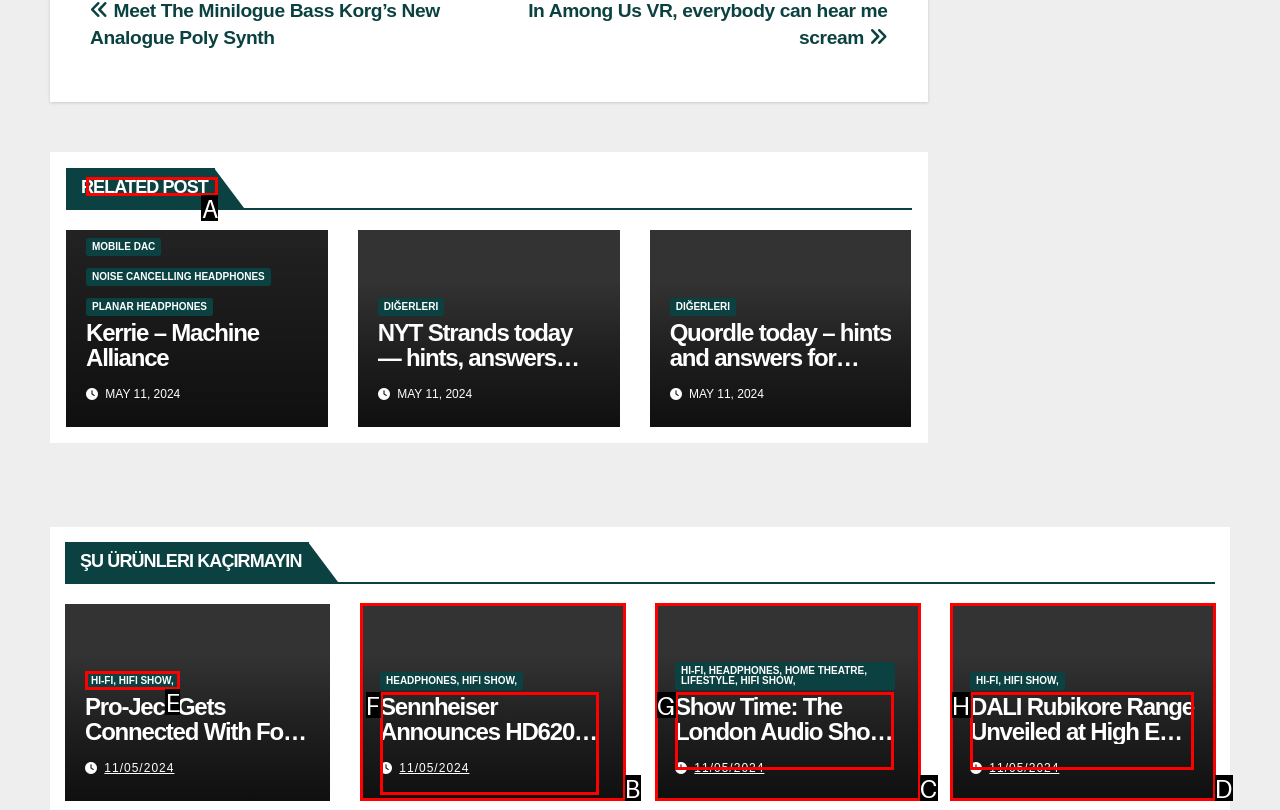Look at the description: Hi-Fi, HiFi Show,
Determine the letter of the matching UI element from the given choices.

E